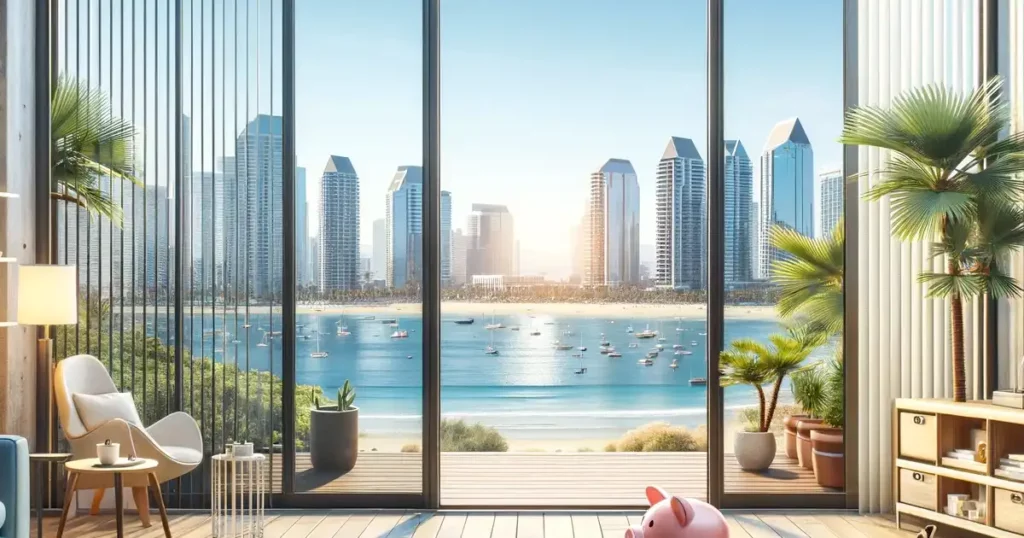What is the purpose of the pink piggy bank?
Analyze the image and deliver a detailed answer to the question.

The pink piggy bank is mentioned in the caption as sitting on the floor, symbolizing the idea of making wise financial choices, particularly in the context of maintaining beautiful views like the one shown, which may require professional sliding door repair.